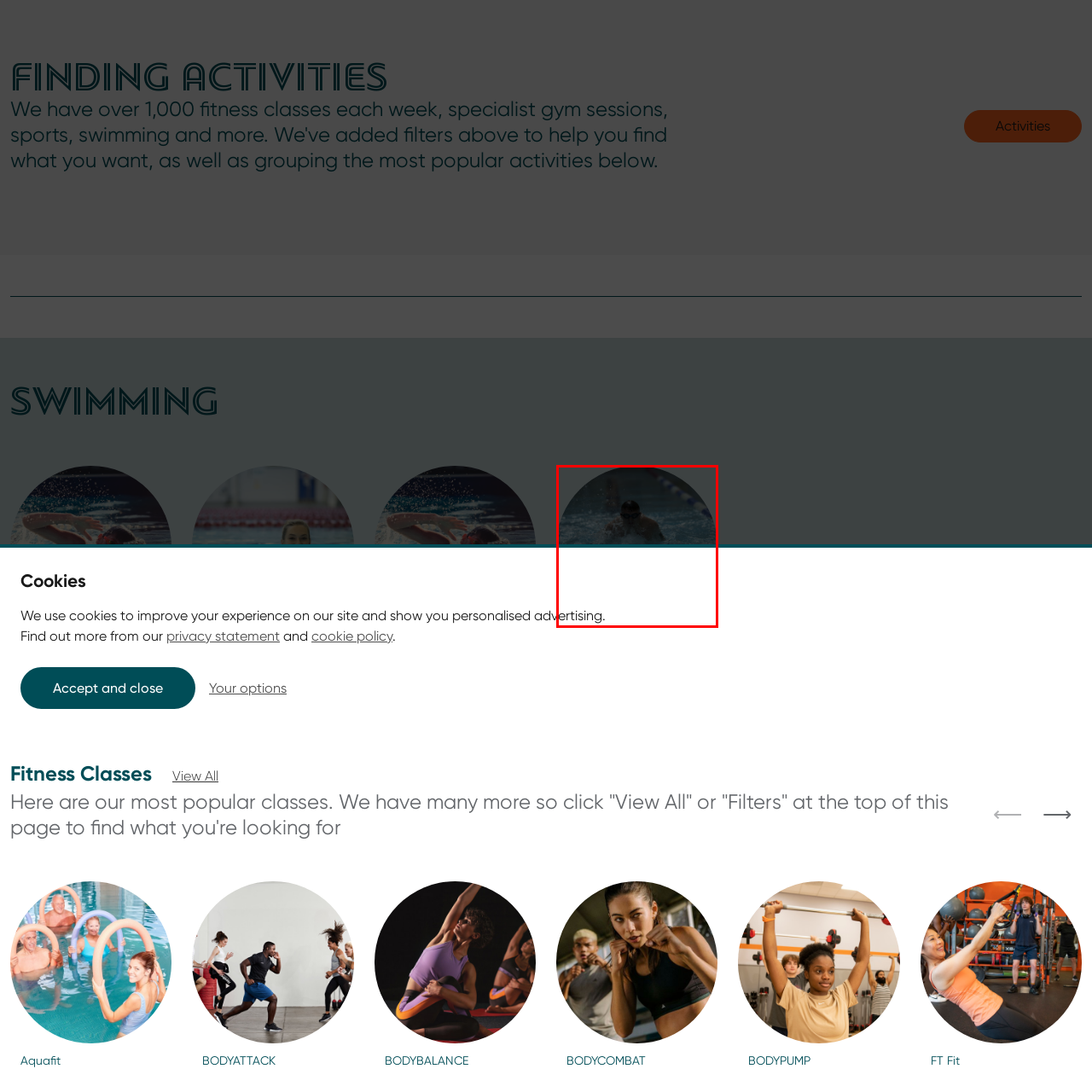What is the overall theme of the promotional display?  
Carefully review the image highlighted by the red outline and respond with a comprehensive answer based on the image's content.

The overall theme celebrates aquatics as a recreational and fitness pursuit, appealing to enthusiasts and beginners alike, which suggests that the promotional display is promoting swimming and other aquatic activities as a form of recreation and fitness.